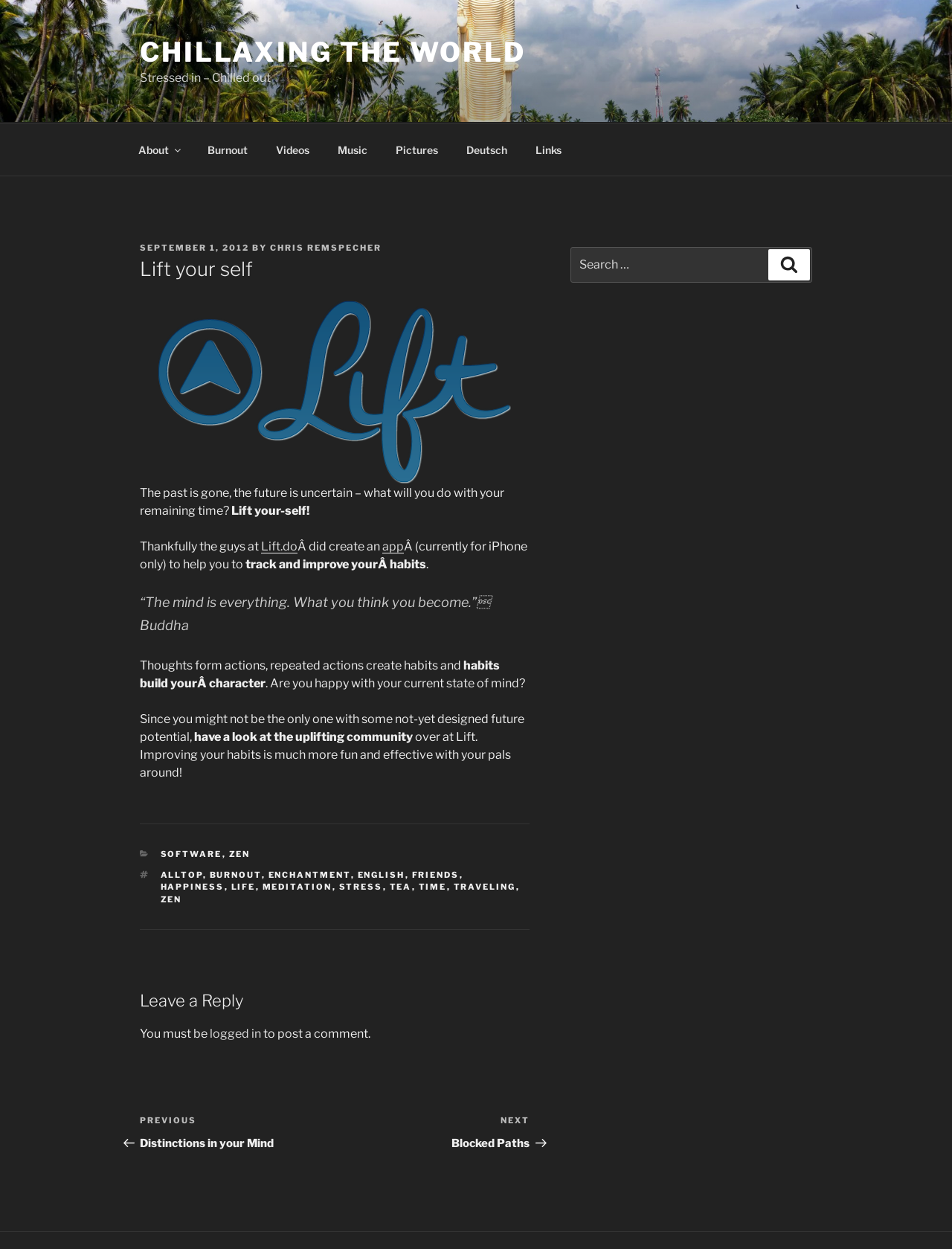Find the bounding box coordinates of the clickable region needed to perform the following instruction: "Click on the 'Lift.do' link". The coordinates should be provided as four float numbers between 0 and 1, i.e., [left, top, right, bottom].

[0.274, 0.432, 0.312, 0.443]